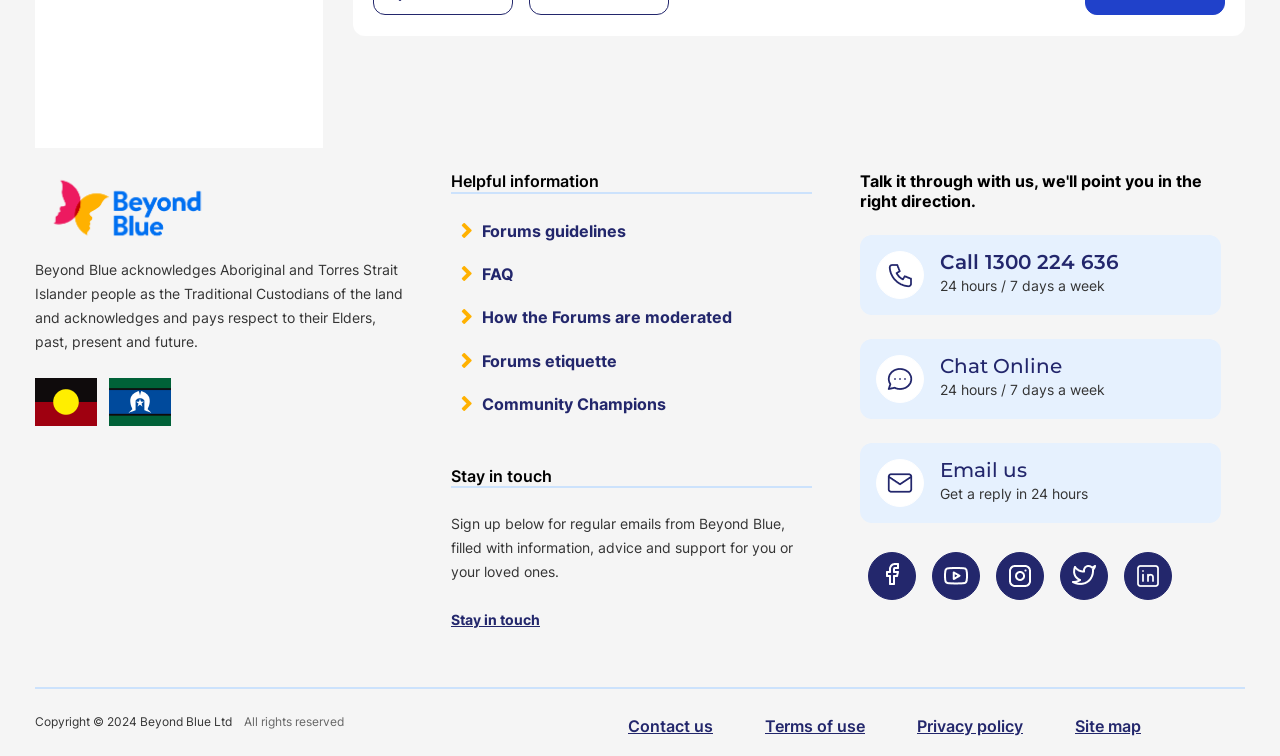Provide the bounding box coordinates for the area that should be clicked to complete the instruction: "Read about forums guidelines".

[0.352, 0.292, 0.489, 0.318]